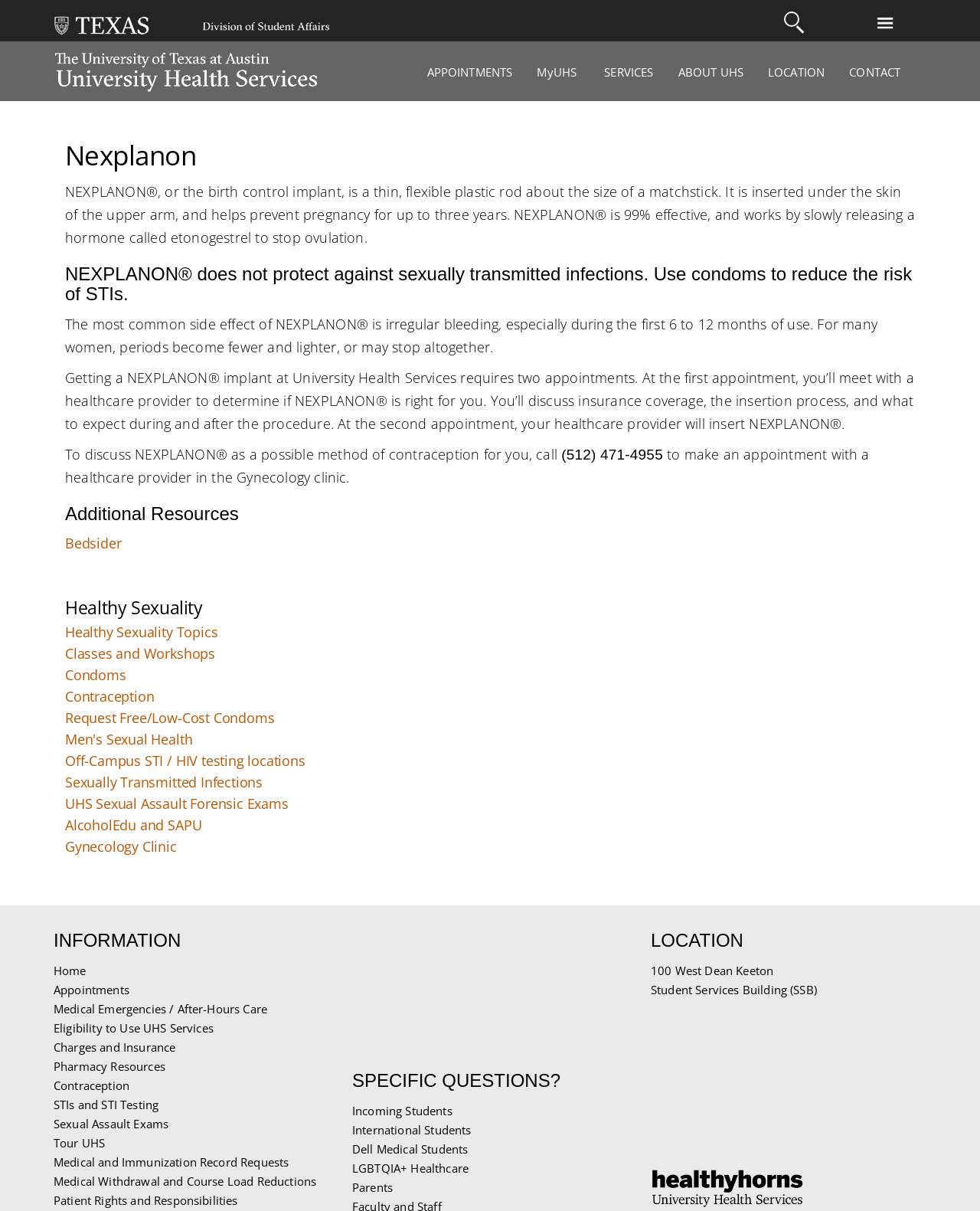What is the purpose of Nexplanon?
Refer to the image and offer an in-depth and detailed answer to the question.

Based on the webpage content, Nexplanon is a birth control implant that helps prevent pregnancy for up to three years by slowly releasing a hormone called etonogestrel to stop ovulation.